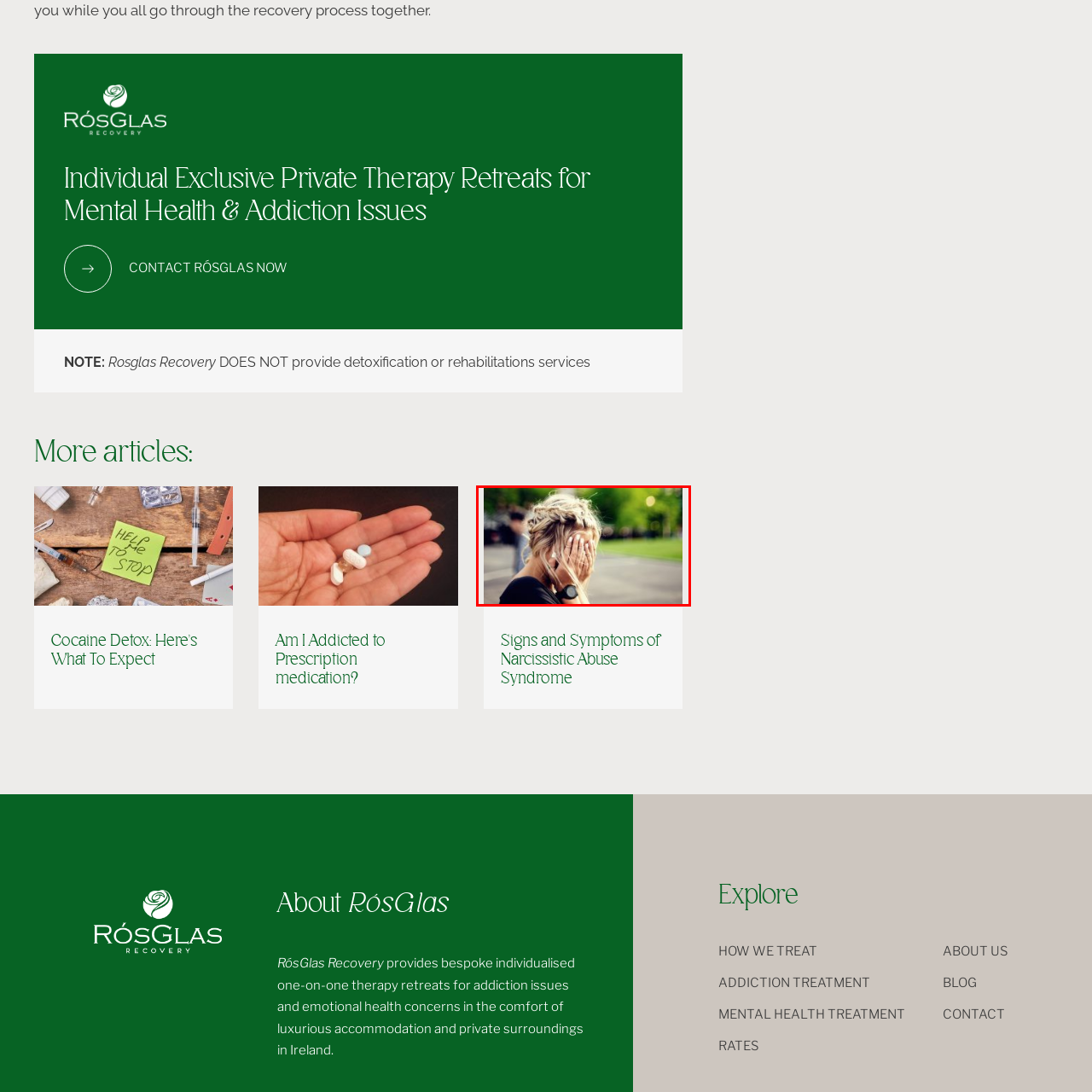Offer a detailed account of what is shown inside the red bounding box.

The image depicts a woman outdoors, with her face concealed by her hands, suggesting a moment of distress or deep contemplation. She has long, blonde hair styled in a loose braid and wears a black top paired with a watch on her left wrist. The background is softly blurred, showcasing a green park-like setting, which conveys a sense of tranquility contrasting with her emotional state. This poignant moment reflects themes of mental health and emotional well-being, aligning with the focus of RósGlas Recovery, which emphasizes private therapy retreats for mental health and addiction issues.